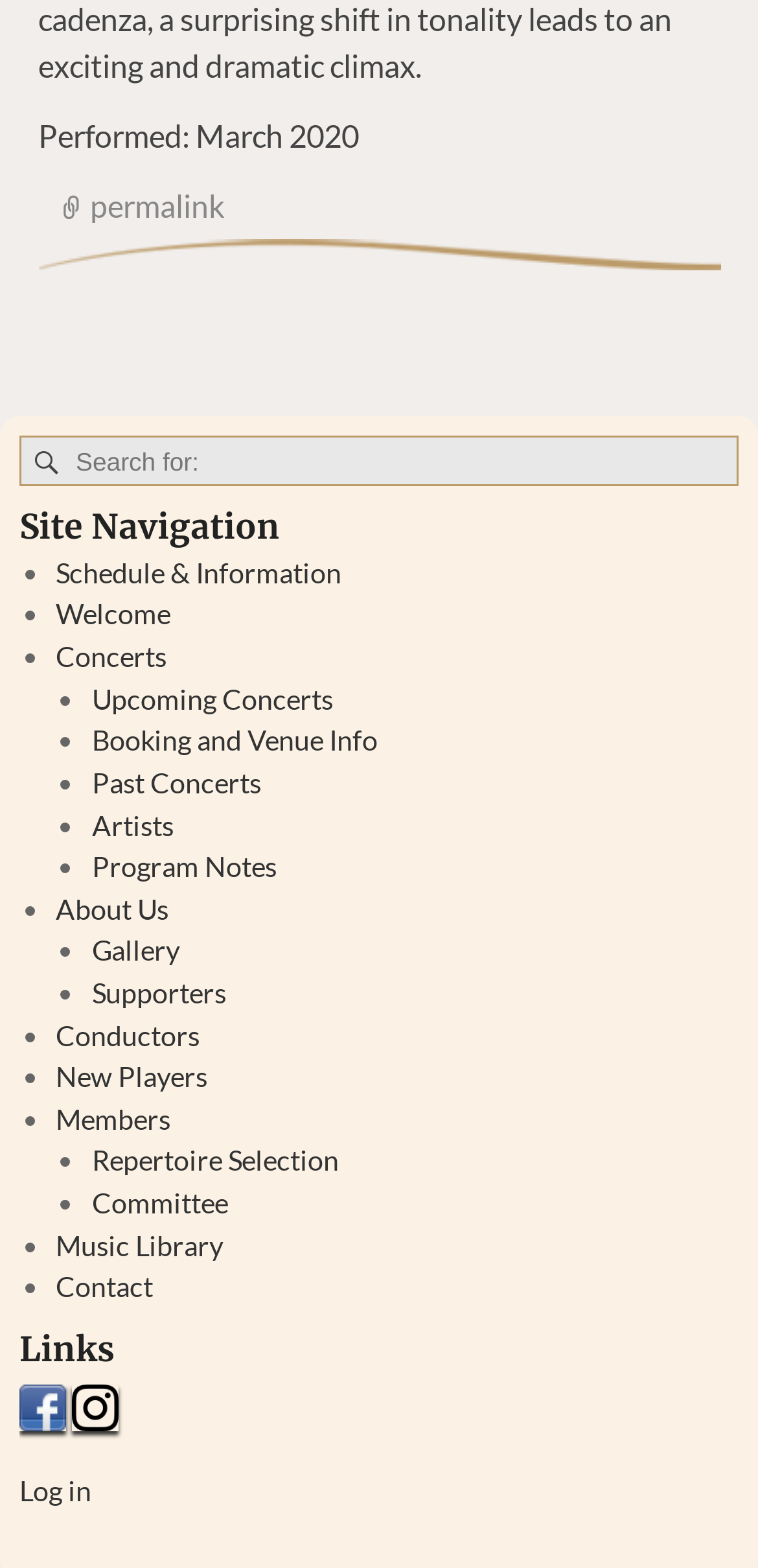From the webpage screenshot, identify the region described by business seminar. Provide the bounding box coordinates as (top-left x, top-left y, bottom-right x, bottom-right y), with each value being a floating point number between 0 and 1.

None